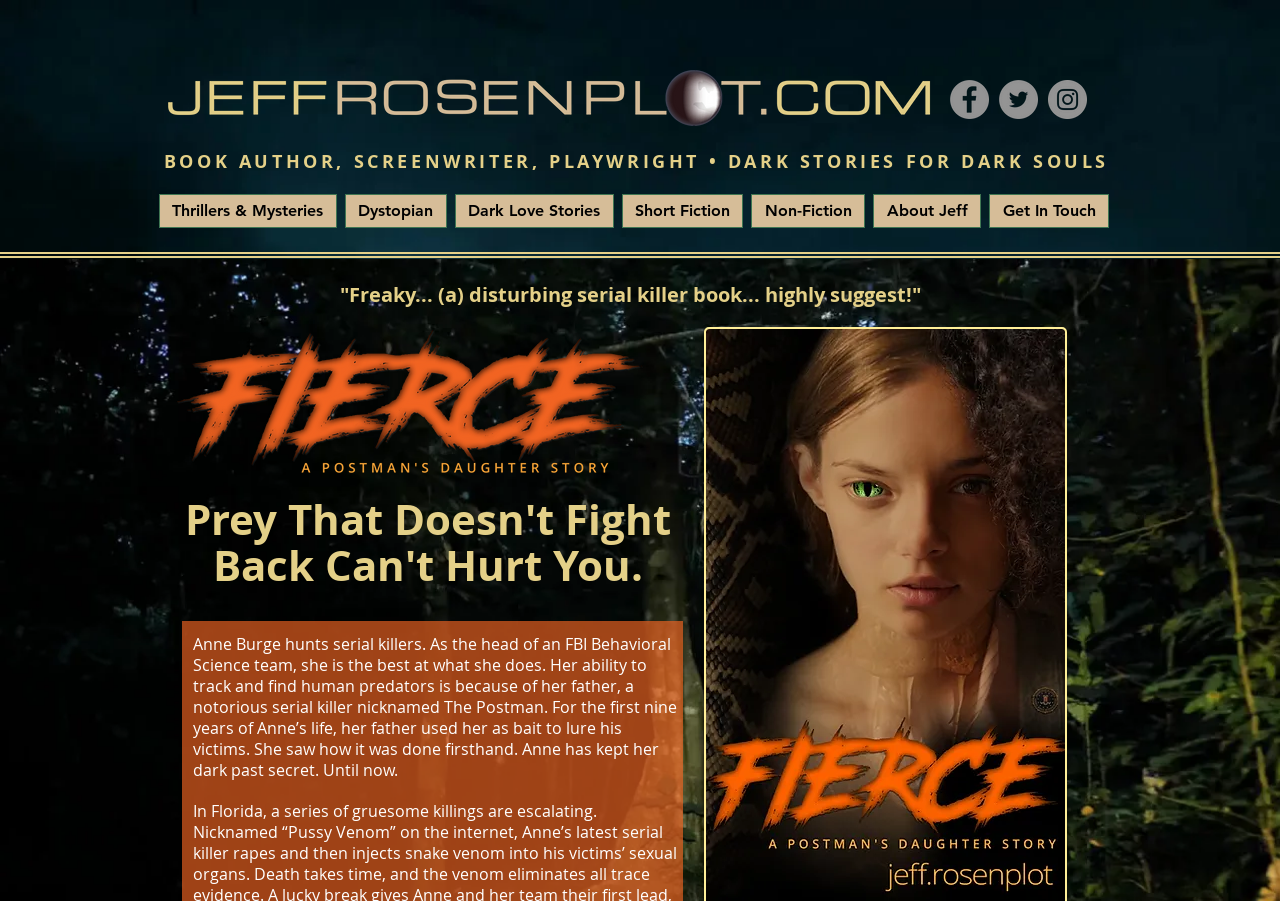What is the main heading displayed on the webpage? Please provide the text.

BOOK AUTHOR, SCREENWRITER, PLAYWRIGHT • DARK STORIES FOR DARK SOULS